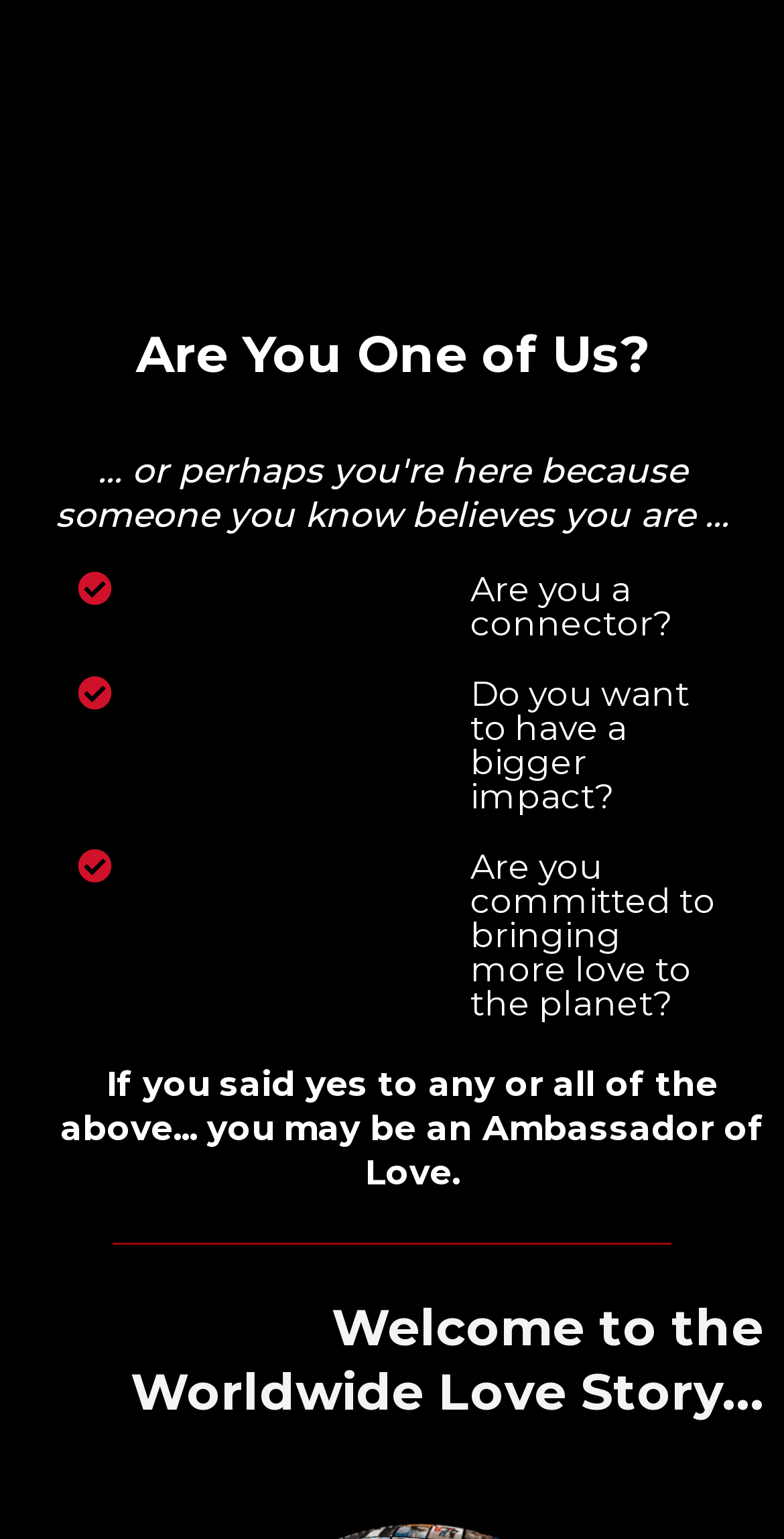What is the purpose of the webpage?
From the details in the image, answer the question comprehensively.

The webpage appears to be a self-identification tool for individuals who consider themselves 'Ambassadors of Love'. The headings and static text elements suggest that the webpage is guiding the user to determine if they fit this category.